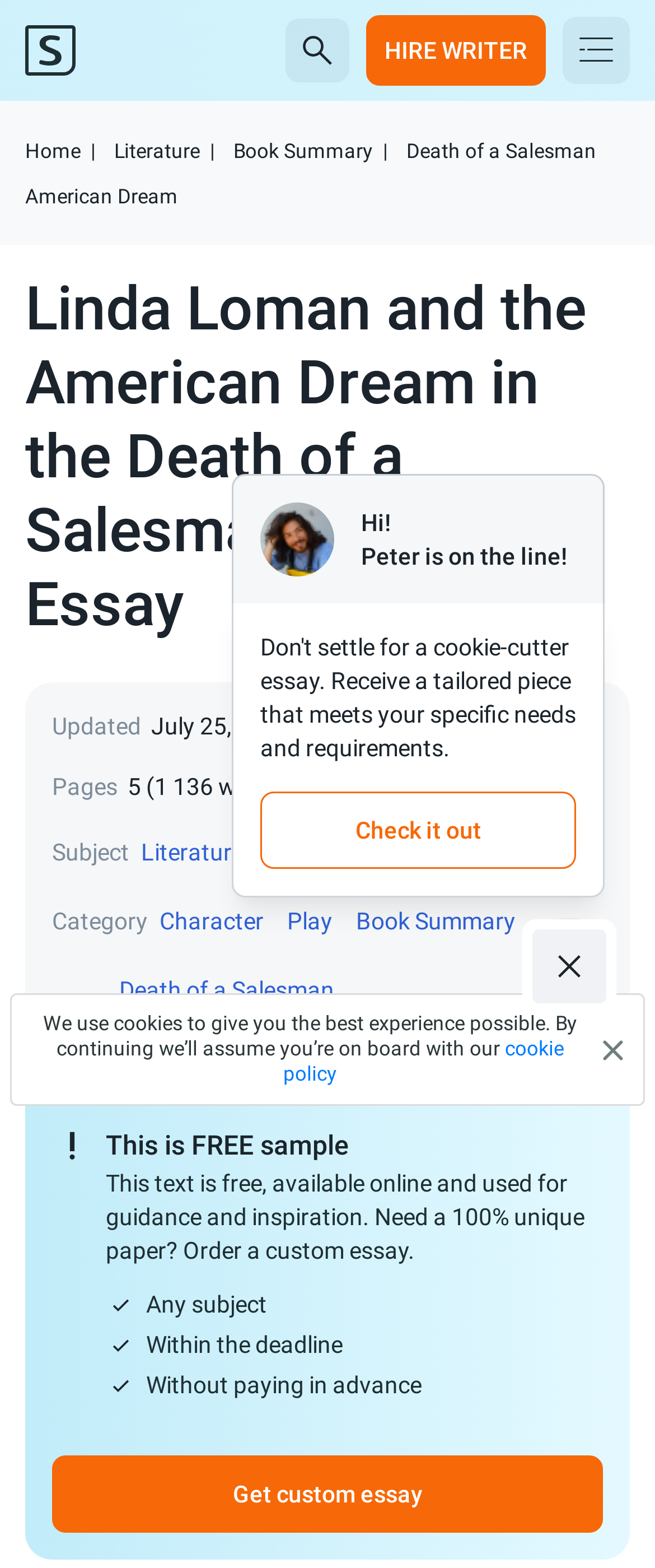Find the bounding box coordinates for the area you need to click to carry out the instruction: "Hire a writer". The coordinates should be four float numbers between 0 and 1, indicated as [left, top, right, bottom].

[0.587, 0.024, 0.805, 0.041]